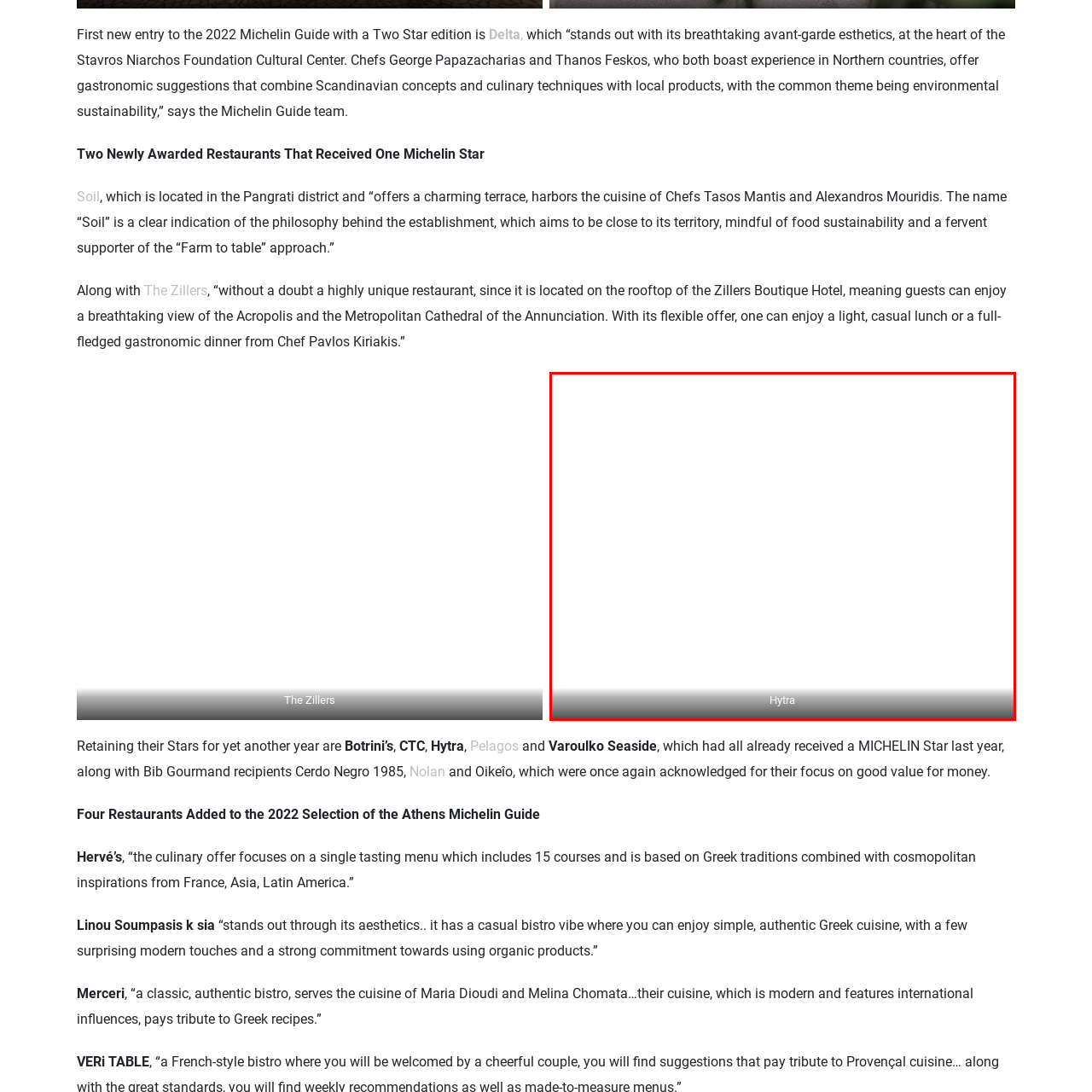Examine the red-bounded region in the image and describe it in detail.

The image features a simple yet elegant design with a white background and the name "Hytra" prominently displayed at the bottom. Hytra is one of the newly recognized Michelin Star restaurants in Athens for 2022, celebrated for its innovative culinary offerings that blend traditional Greek flavors with modern techniques. This highlights the restaurant's commitment to quality and creativity in gastronomy, positioning it as a distinguished venue among Athens' acclaimed dining establishments. The image serves to underscore Hytra's recognition within the prestigious Michelin Guide, reflecting the evolving landscape of fine dining in Greece.